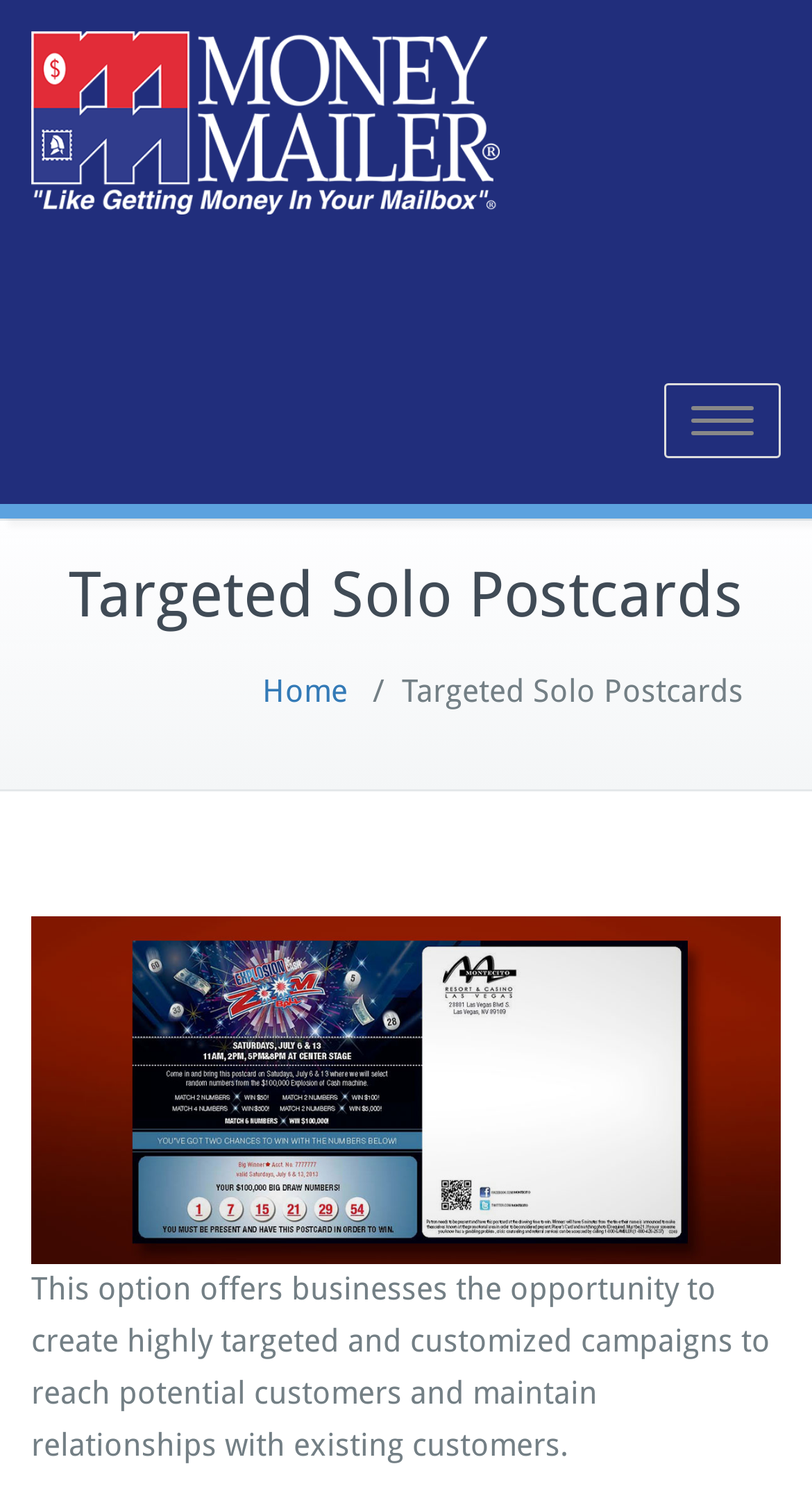Using the information shown in the image, answer the question with as much detail as possible: Is there a navigation menu on the webpage?

The presence of a navigation menu can be inferred from the button element with the text 'Toggle navigation' which is located at the top right corner of the webpage.